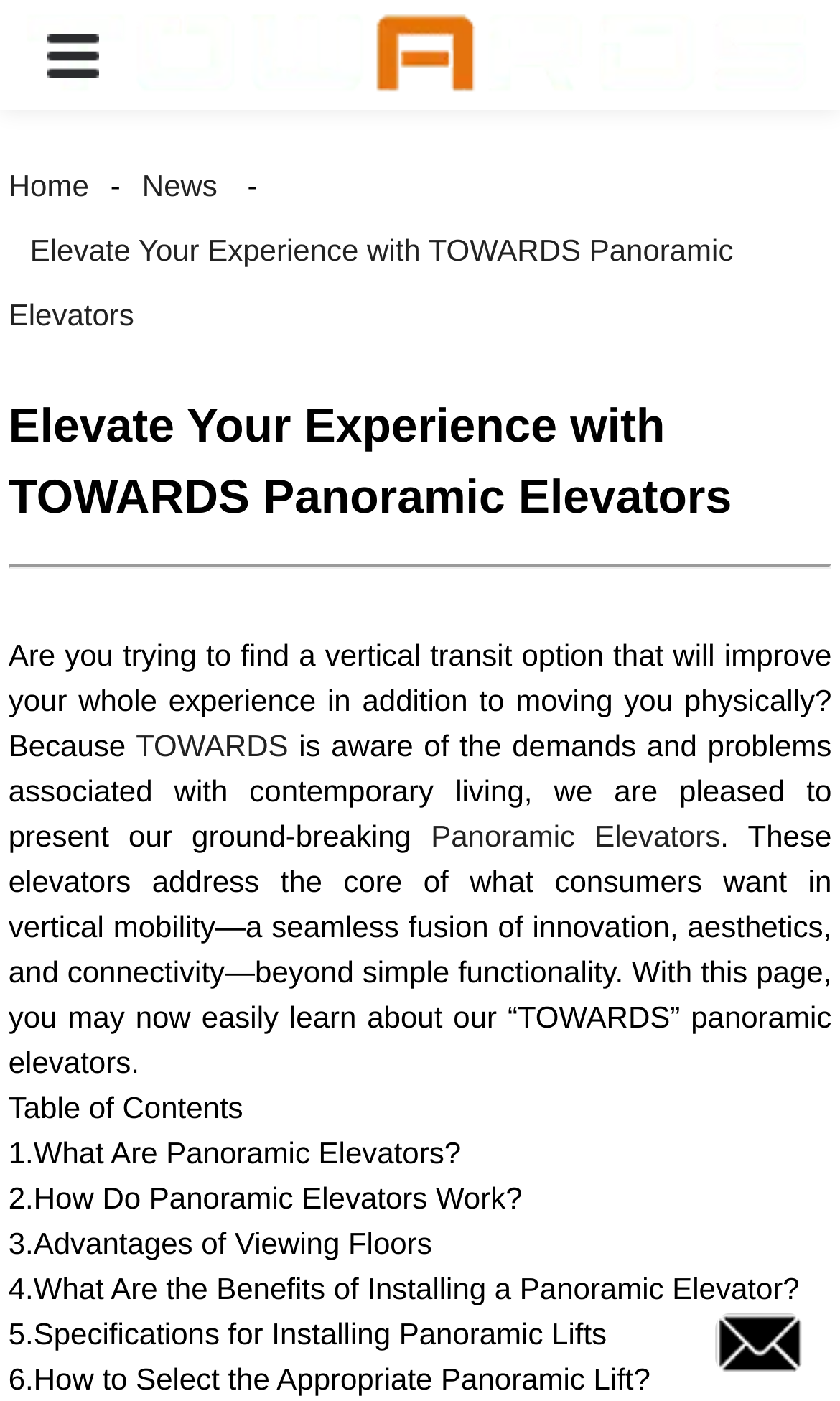What is the purpose of panoramic elevators?
Look at the image and answer the question with a single word or phrase.

Improve user experience